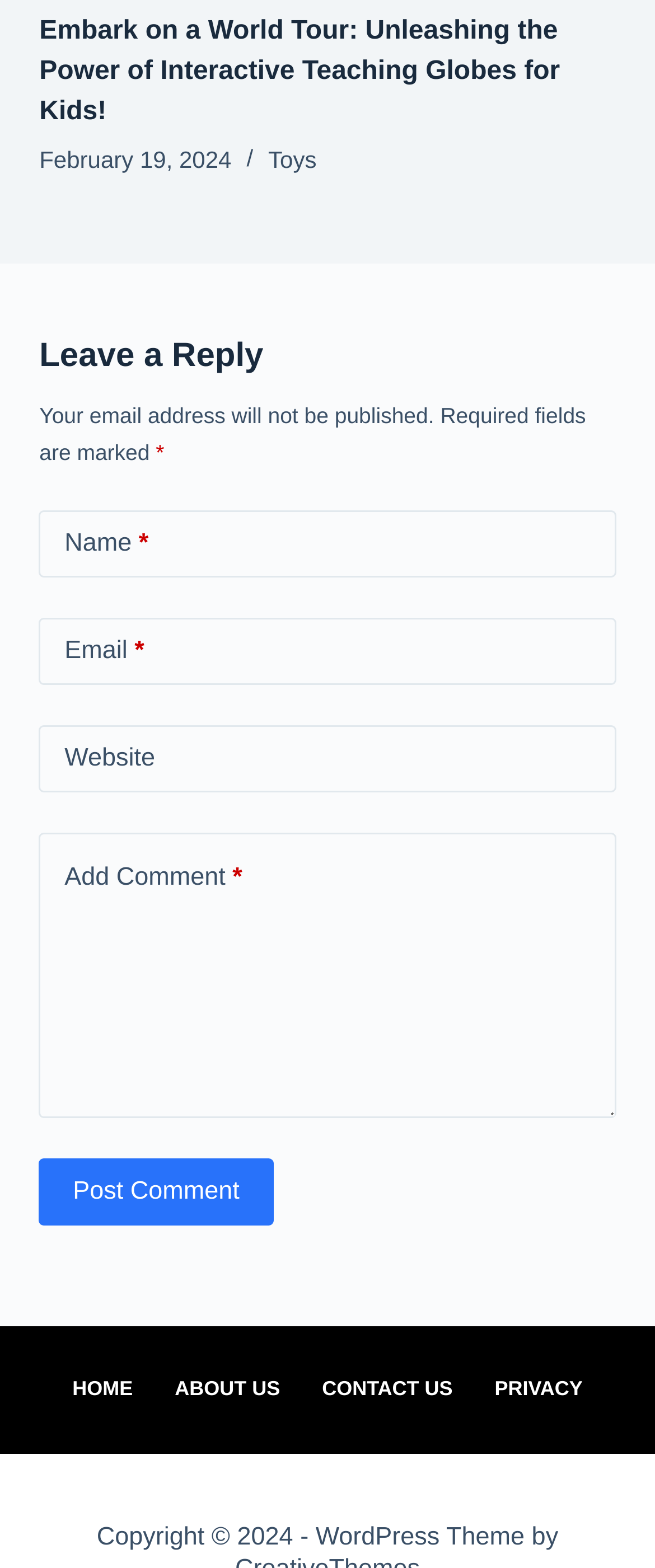Respond to the question below with a single word or phrase:
How many fields are required in the comment form?

3